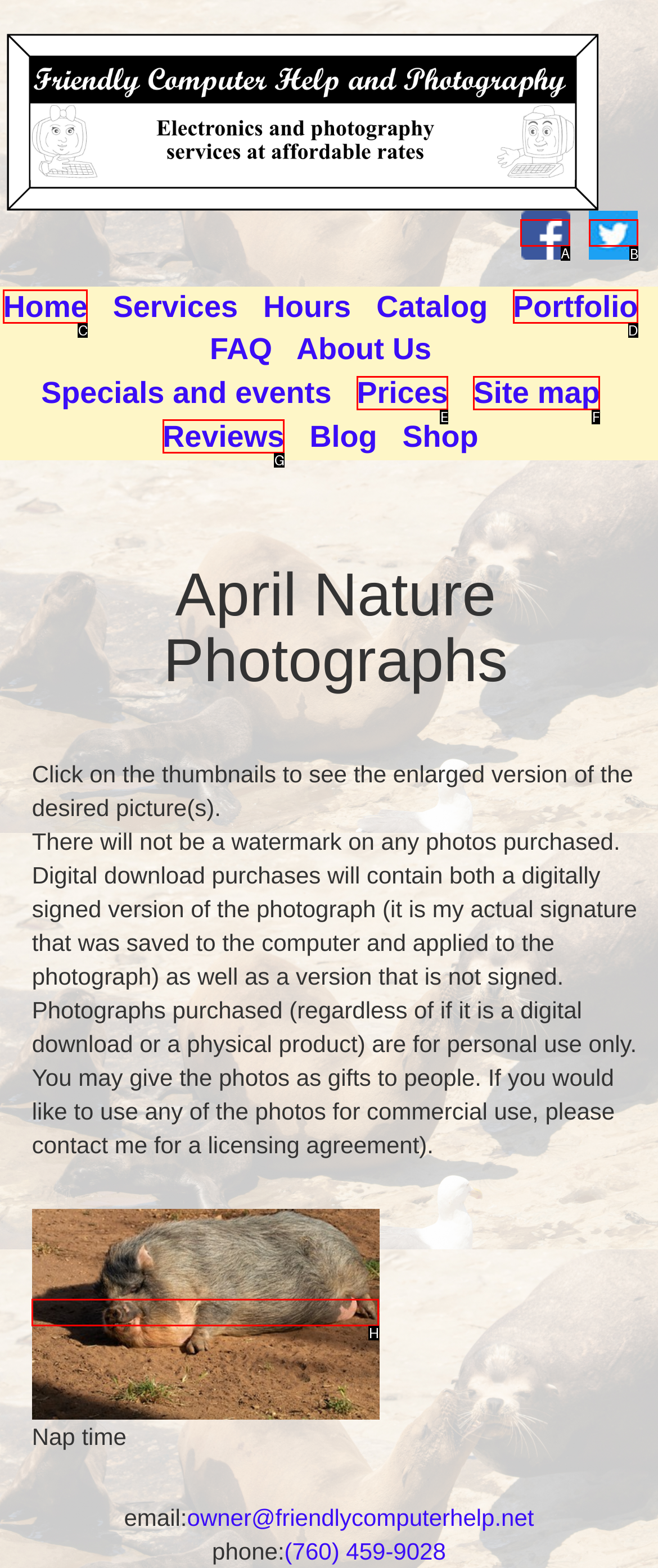Which option should you click on to fulfill this task: Click on Facebook logo? Answer with the letter of the correct choice.

A